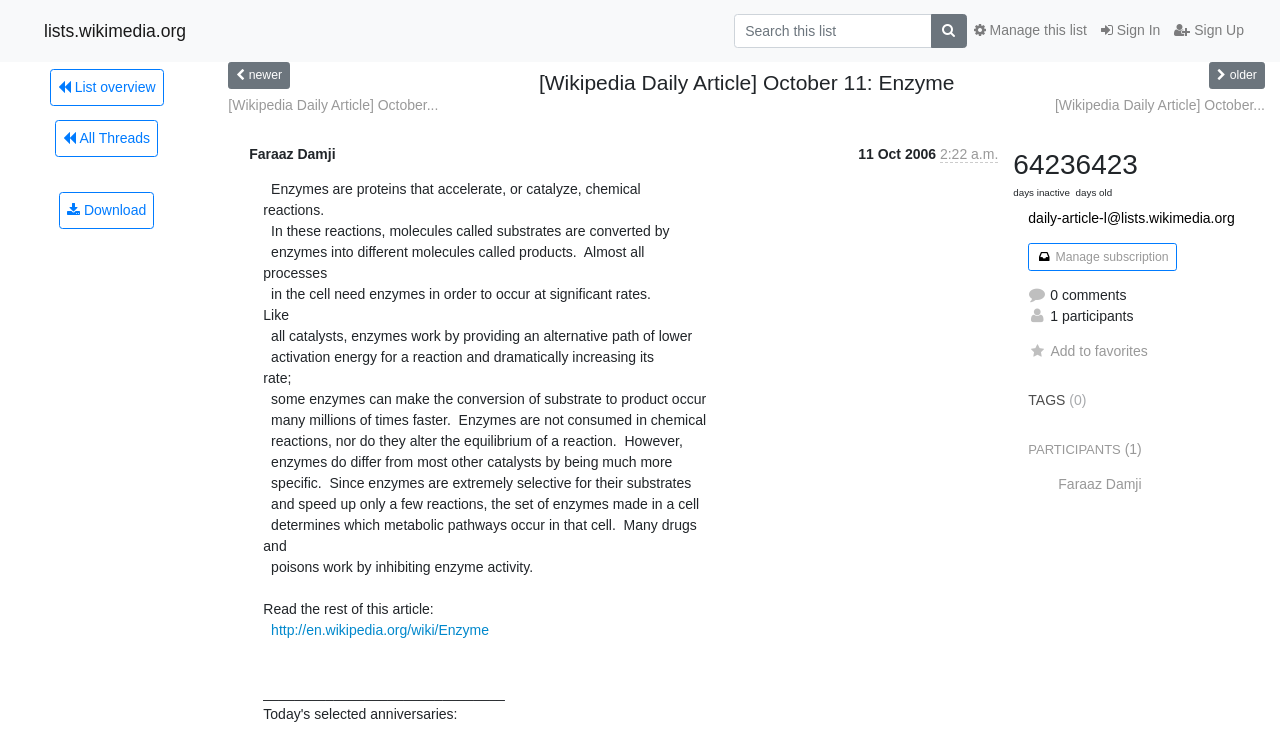How many participants are there in the discussion?
Based on the screenshot, provide your answer in one word or phrase.

1